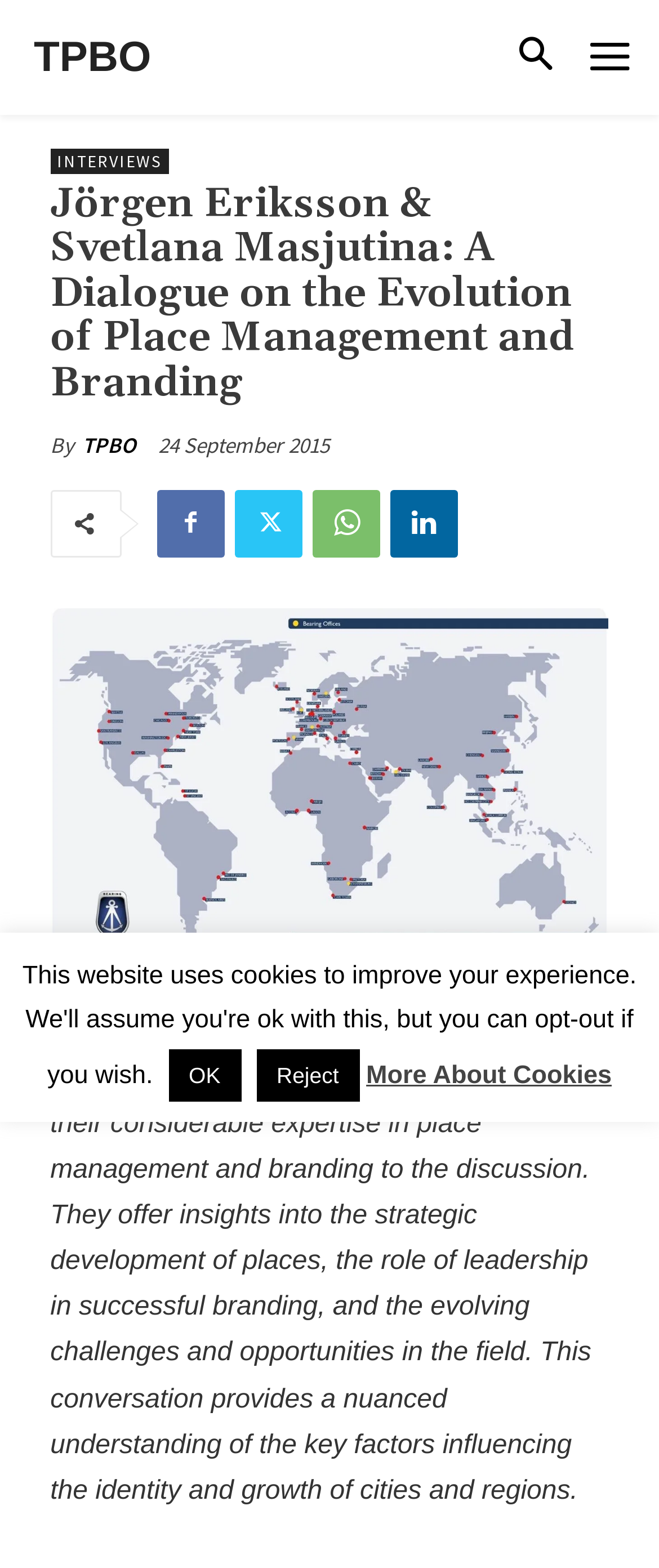How many social media links are there?
Look at the screenshot and respond with one word or a short phrase.

4